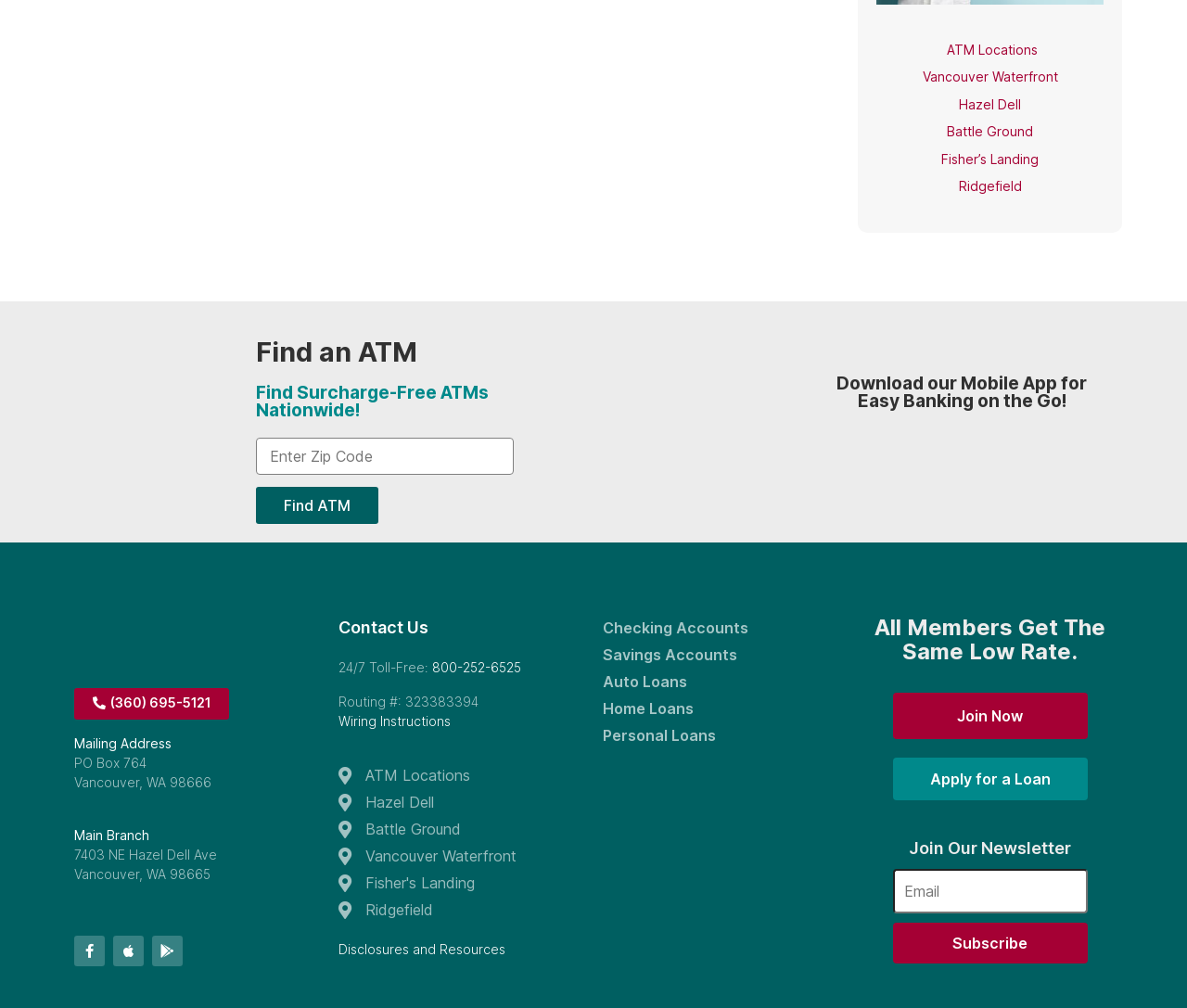Provide the bounding box for the UI element matching this description: "Facebook-f".

[0.062, 0.928, 0.088, 0.959]